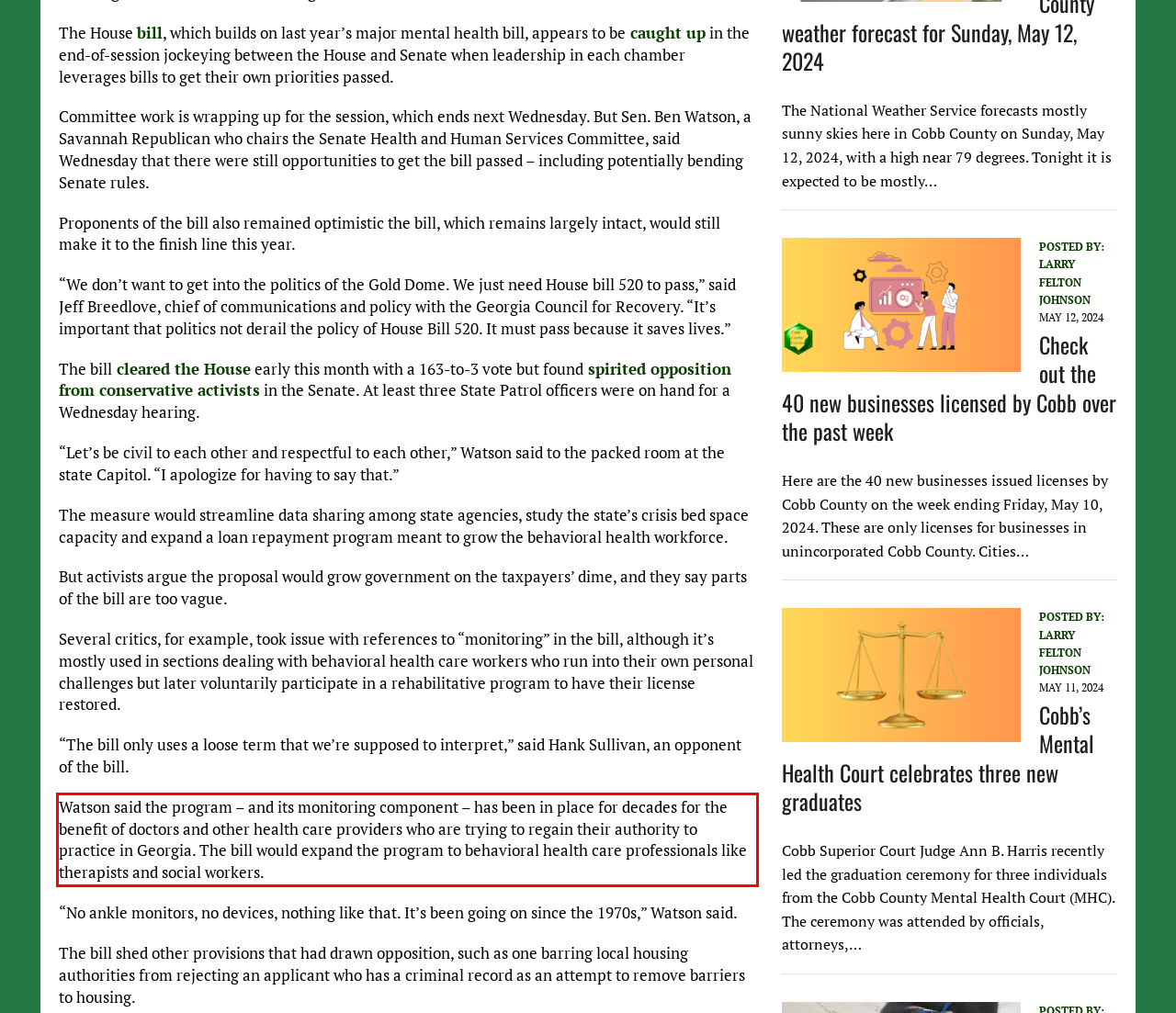The screenshot you have been given contains a UI element surrounded by a red rectangle. Use OCR to read and extract the text inside this red rectangle.

Watson said the program – and its monitoring component – has been in place for decades for the benefit of doctors and other health care providers who are trying to regain their authority to practice in Georgia. The bill would expand the program to behavioral health care professionals like therapists and social workers.